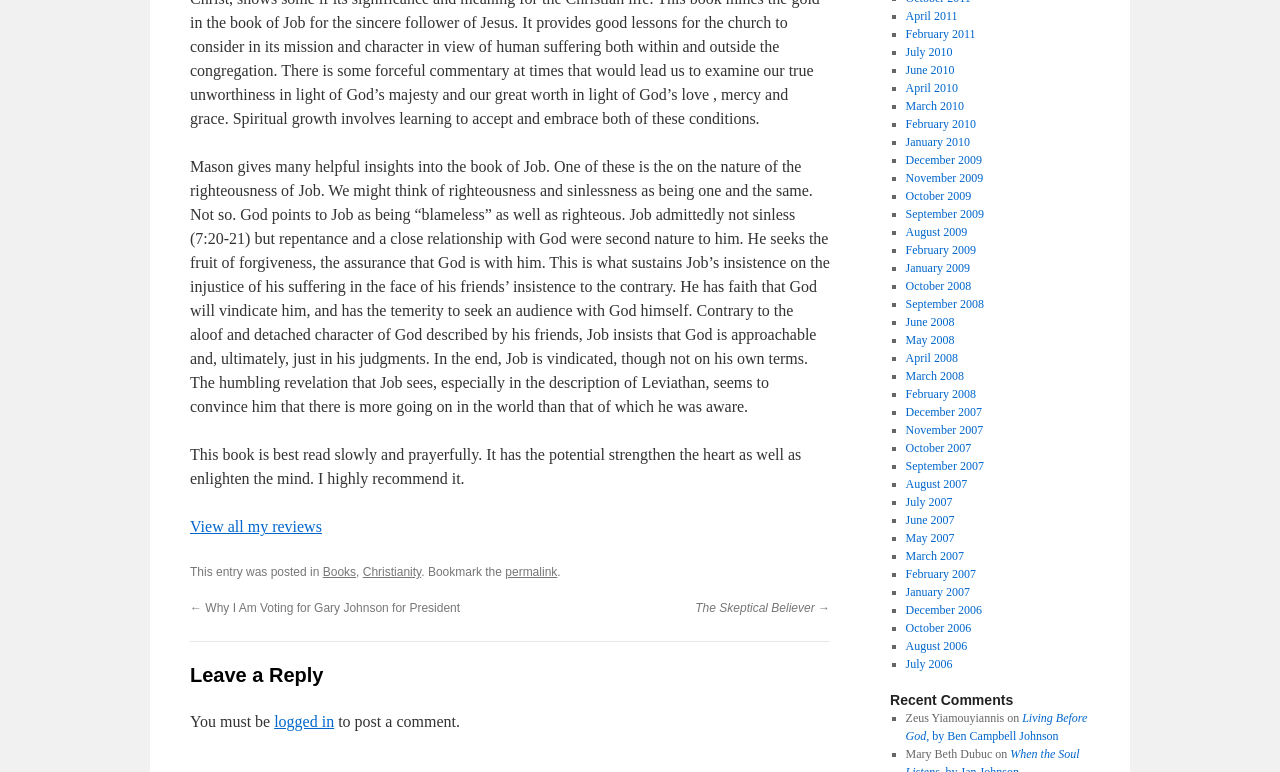Indicate the bounding box coordinates of the element that needs to be clicked to satisfy the following instruction: "Leave a reply". The coordinates should be four float numbers between 0 and 1, i.e., [left, top, right, bottom].

[0.148, 0.855, 0.648, 0.897]